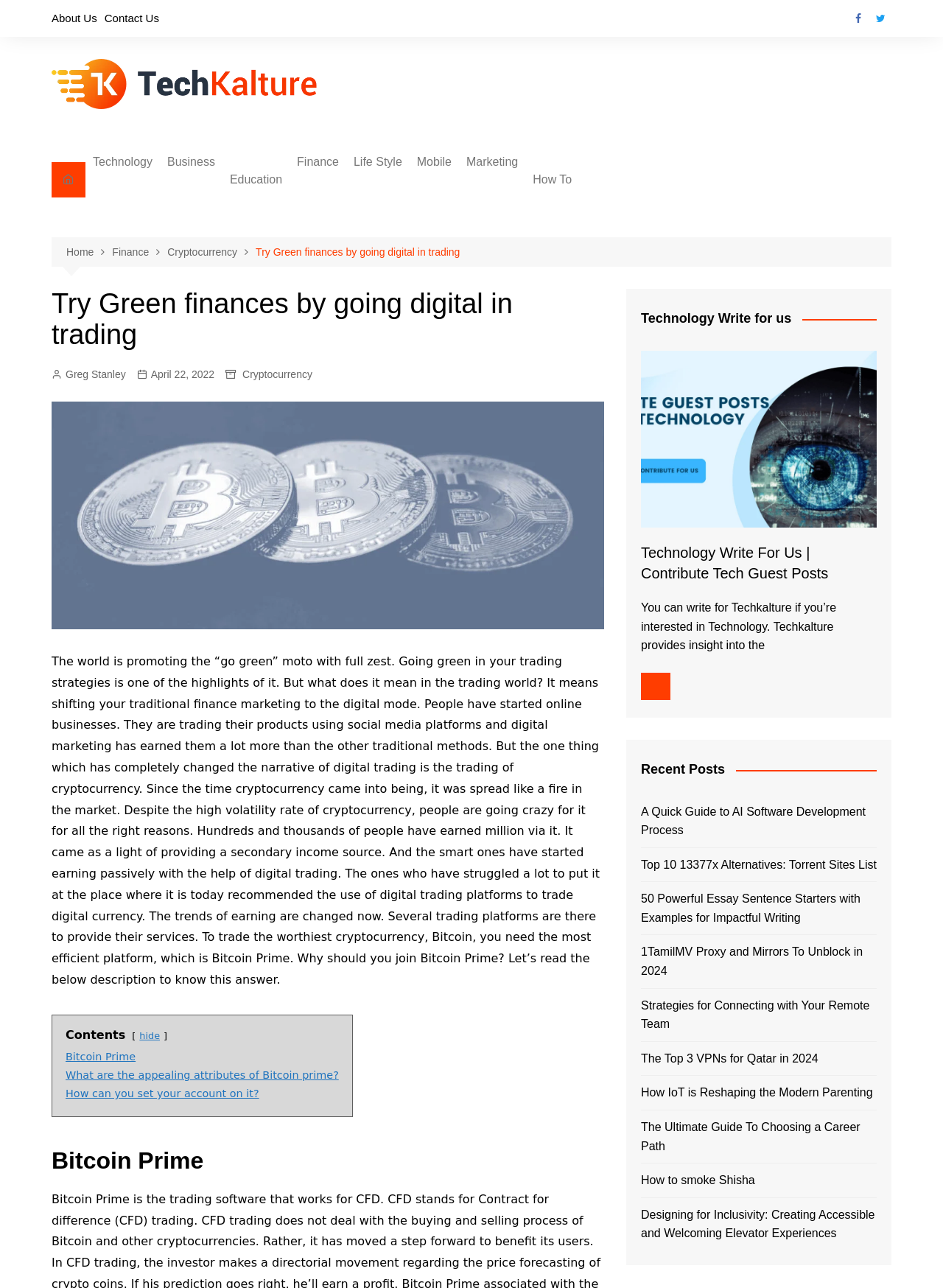Could you find the bounding box coordinates of the clickable area to complete this instruction: "Click on About Us"?

[0.055, 0.006, 0.103, 0.023]